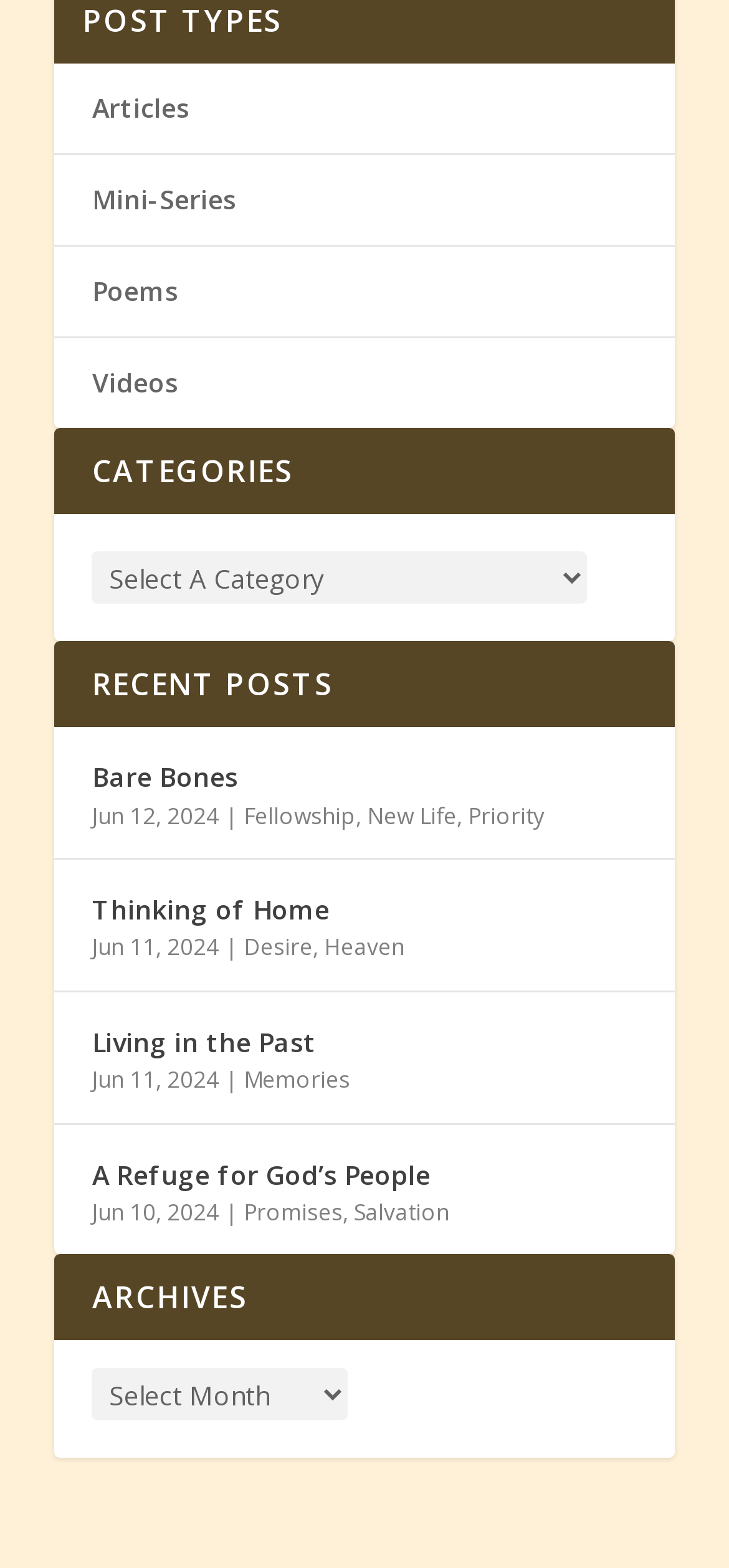How many recent posts are listed? Based on the image, give a response in one word or a short phrase.

5